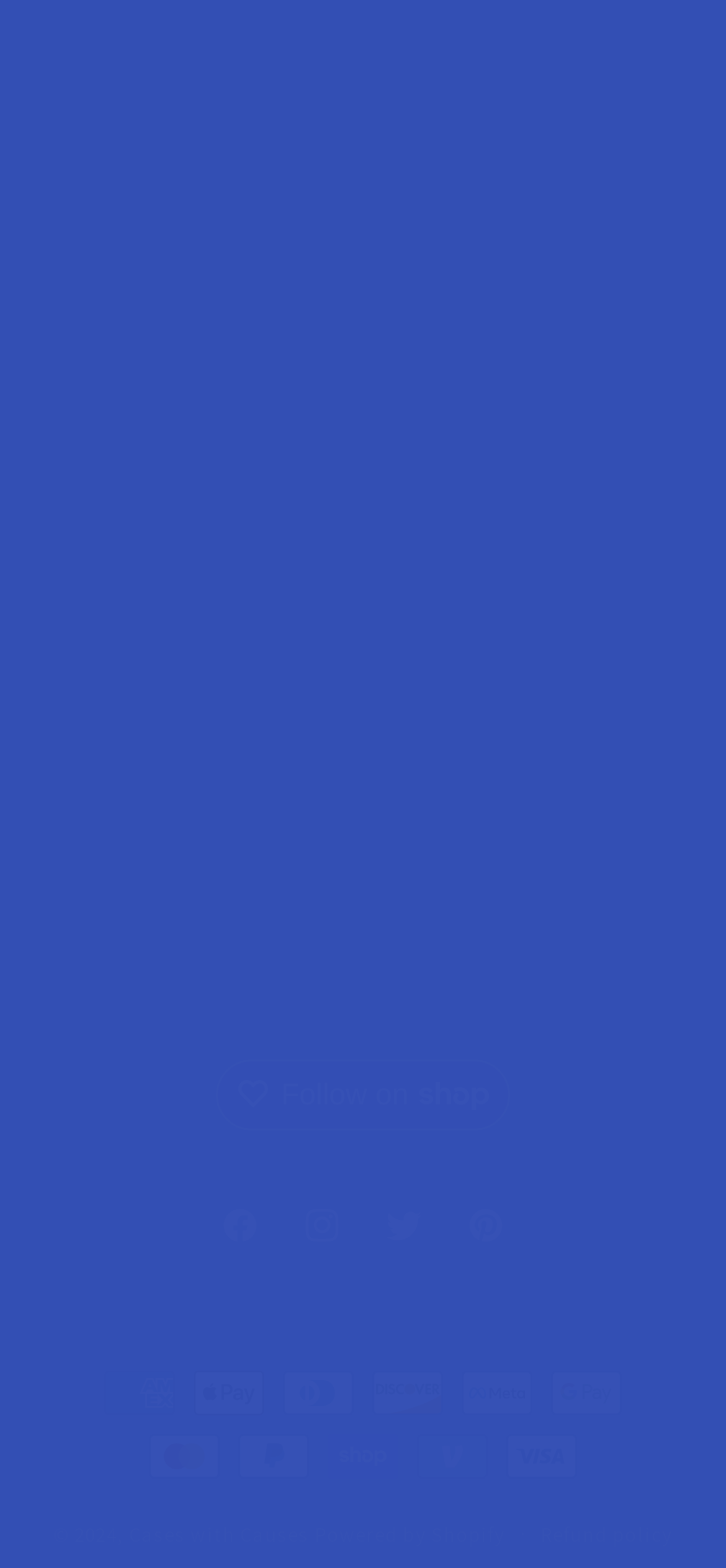What is the mission statement of the company?
Please analyze the image and answer the question with as much detail as possible.

The mission statement is mentioned in the webpage, which is 'Our mission is to provide a quality product while raising awareness and donations for the causes making a difference in the world.' This statement is located under the 'Mission Statement' heading.